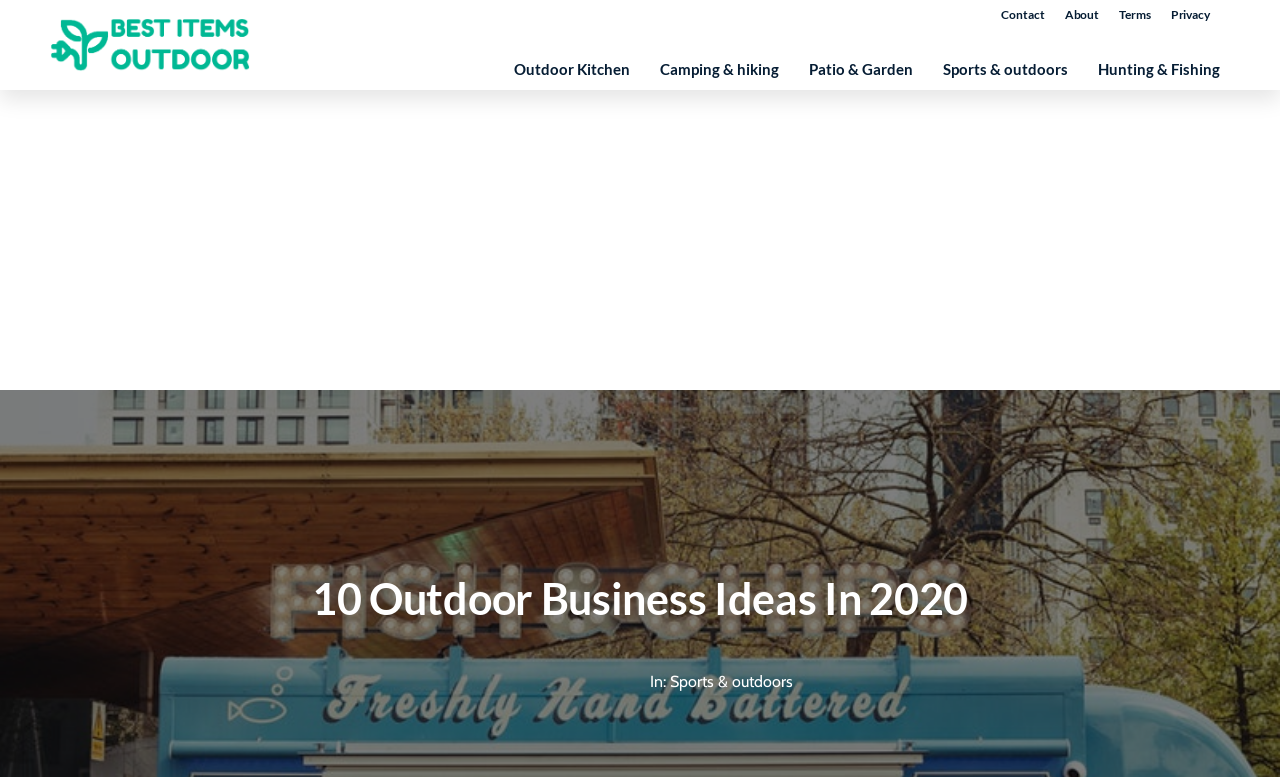Please identify the bounding box coordinates of the region to click in order to complete the given instruction: "click the logo". The coordinates should be four float numbers between 0 and 1, i.e., [left, top, right, bottom].

[0.039, 0.023, 0.195, 0.093]